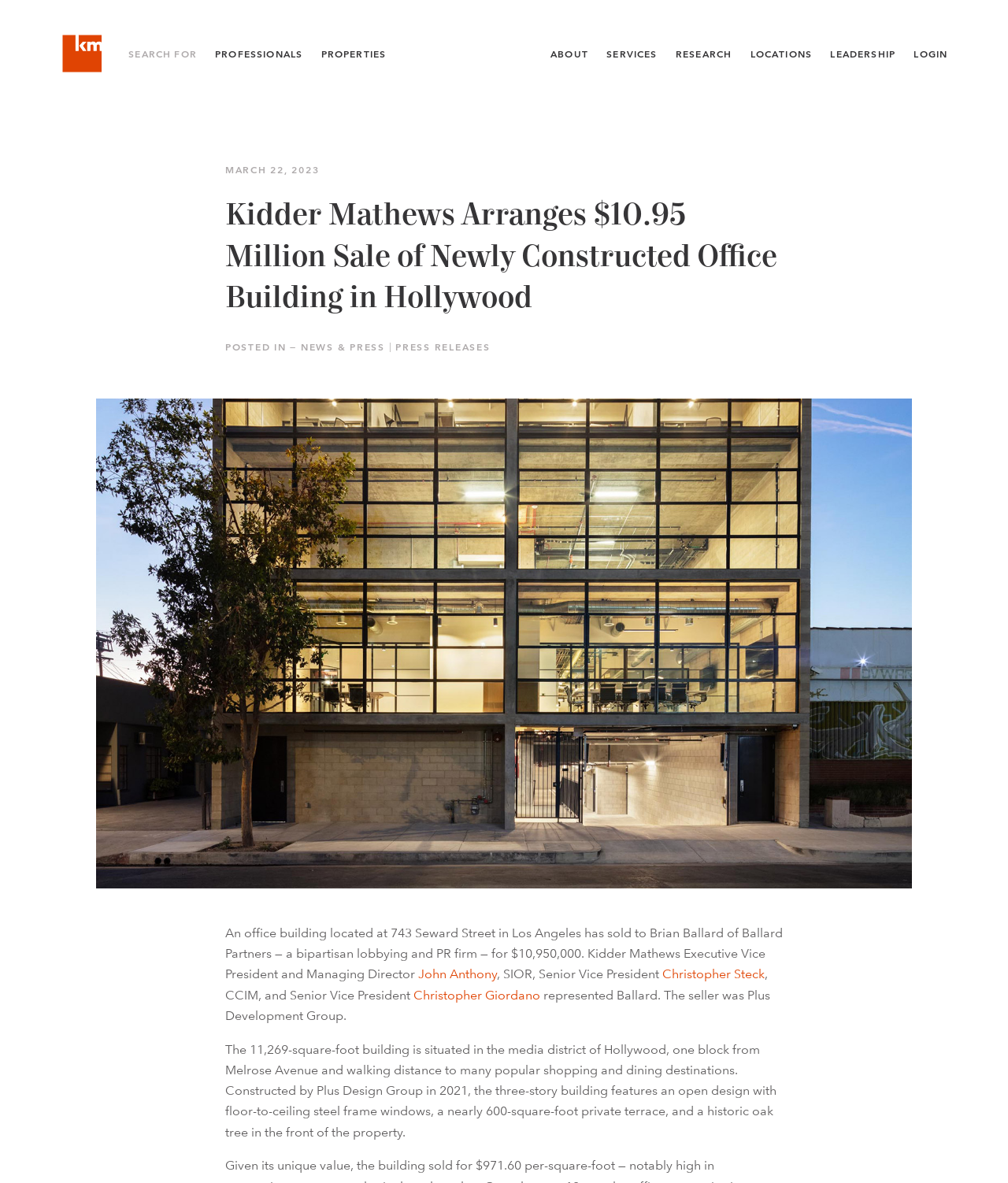Who represented Ballard in the sale?
Give a comprehensive and detailed explanation for the question.

According to the text, Kidder Mathews Executive Vice President and Managing Director John Anthony, SIOR, Senior Vice President Christopher Steck, CCIM, and Senior Vice President Christopher Giordano represented Ballard in the sale of the office building.